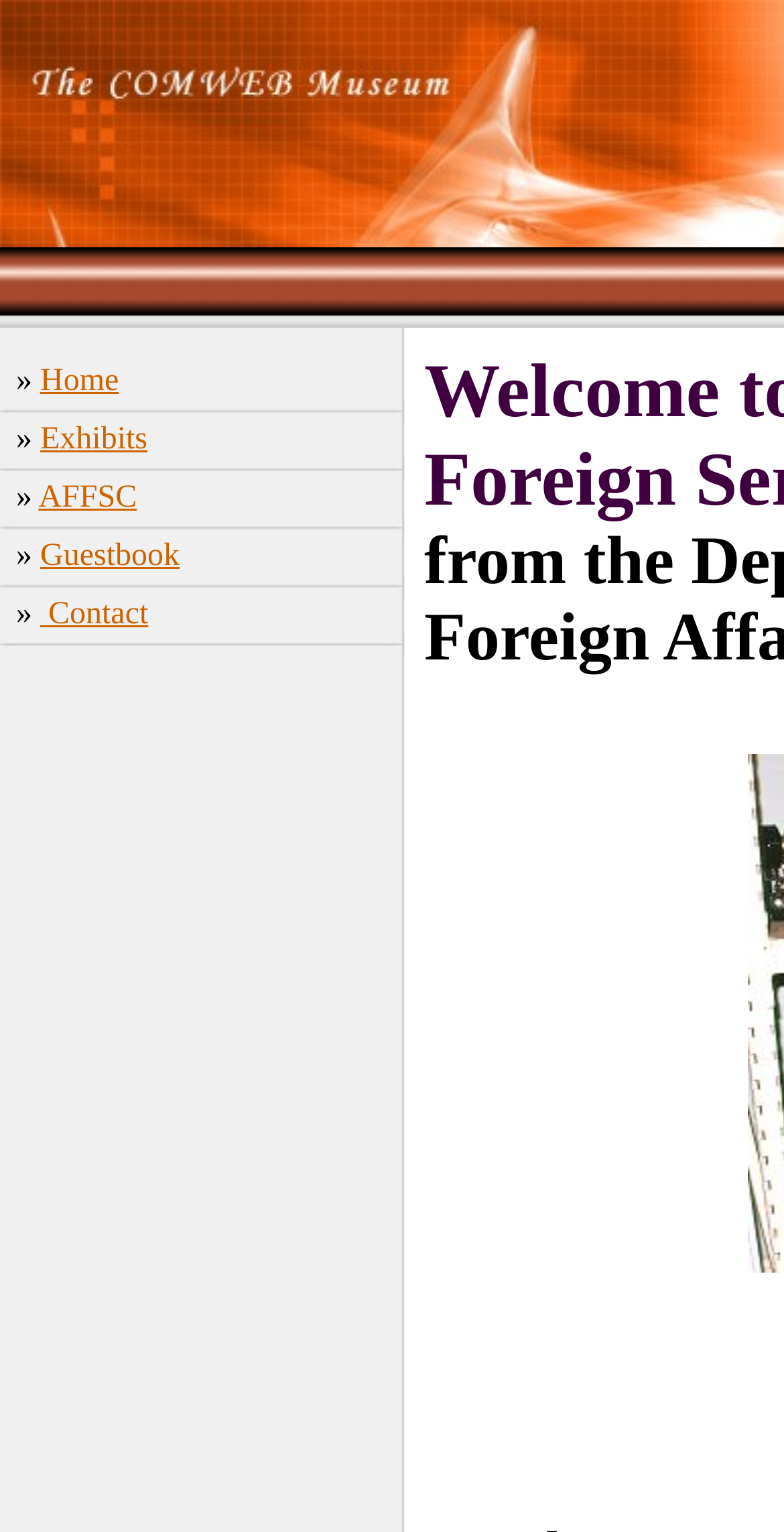What is the last navigation link?
Can you give a detailed and elaborate answer to the question?

I looked at the navigation menu and found that the last link is 'Contact', which is located at the bottom of the menu.